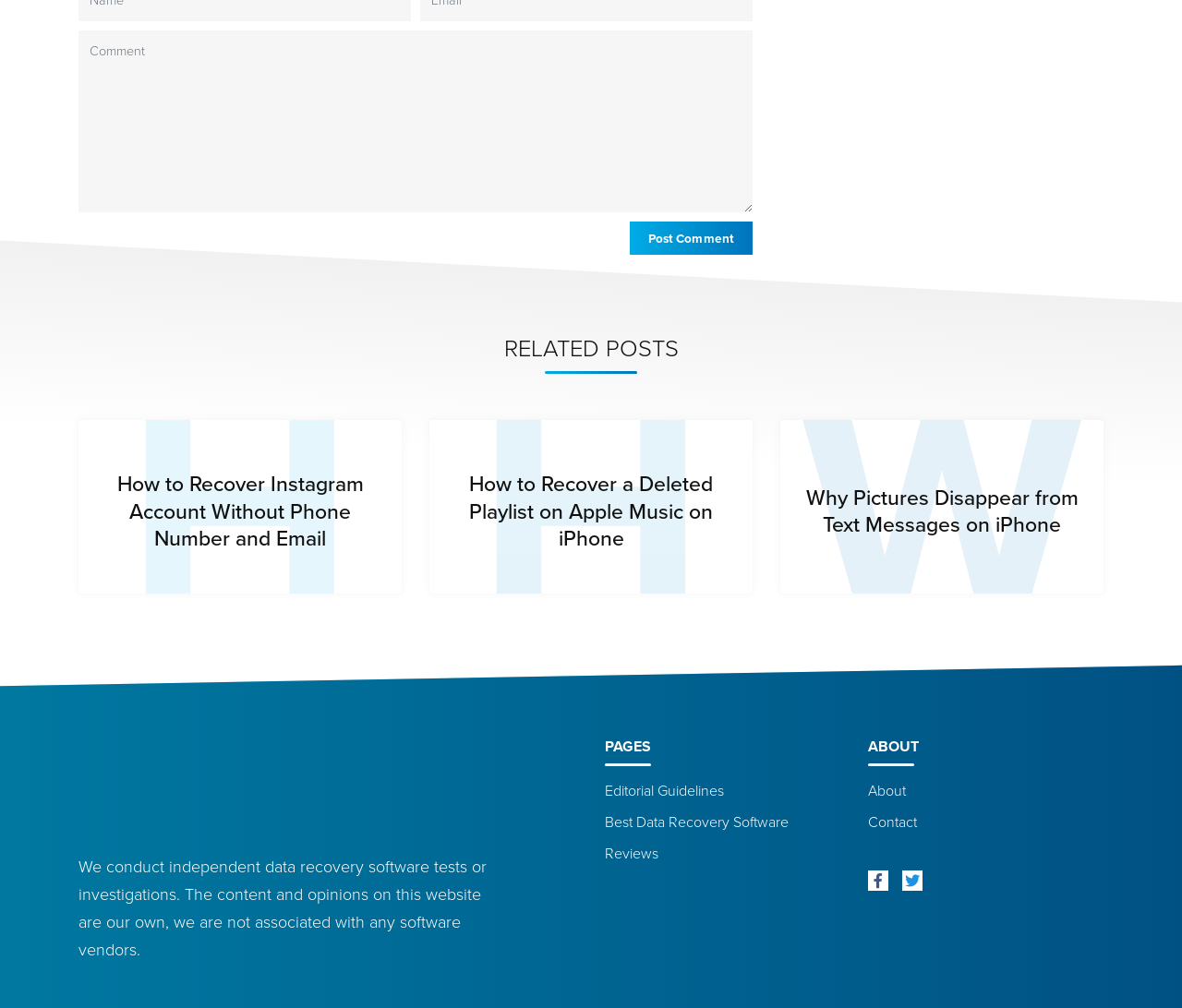Please indicate the bounding box coordinates for the clickable area to complete the following task: "follow on Facebook". The coordinates should be specified as four float numbers between 0 and 1, i.e., [left, top, right, bottom].

[0.734, 0.864, 0.752, 0.884]